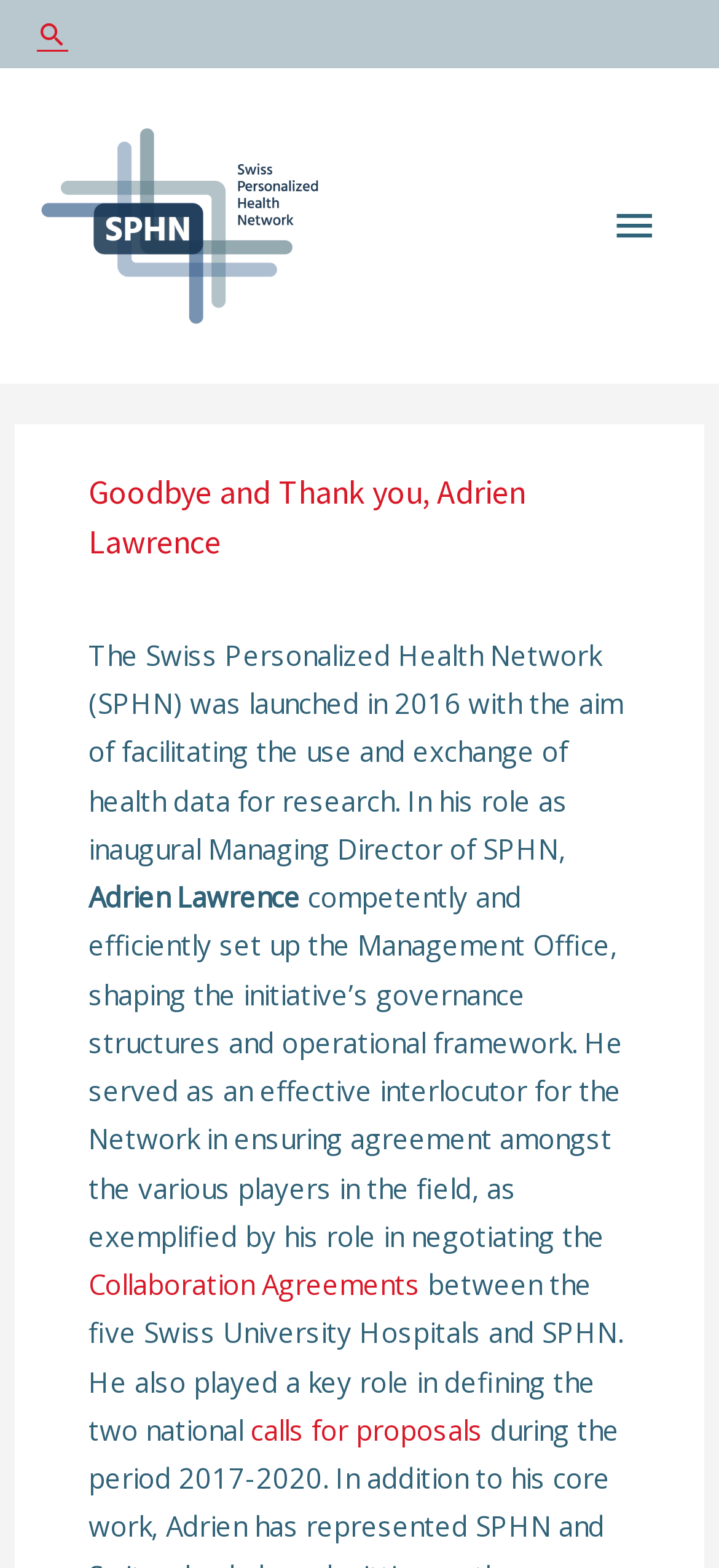Provide a brief response in the form of a single word or phrase:
How many national calls for proposals are mentioned?

Two